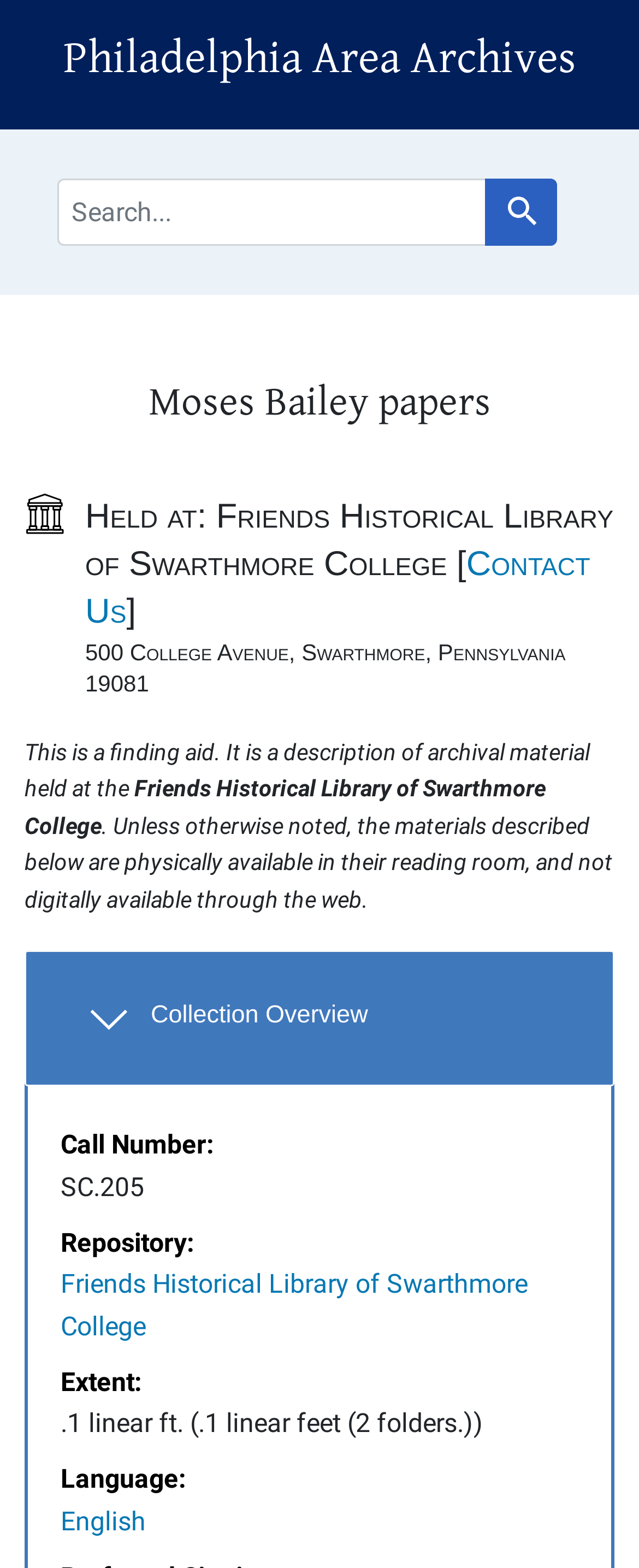Pinpoint the bounding box coordinates of the clickable element to carry out the following instruction: "View Collection Overview."

[0.038, 0.606, 0.962, 0.693]